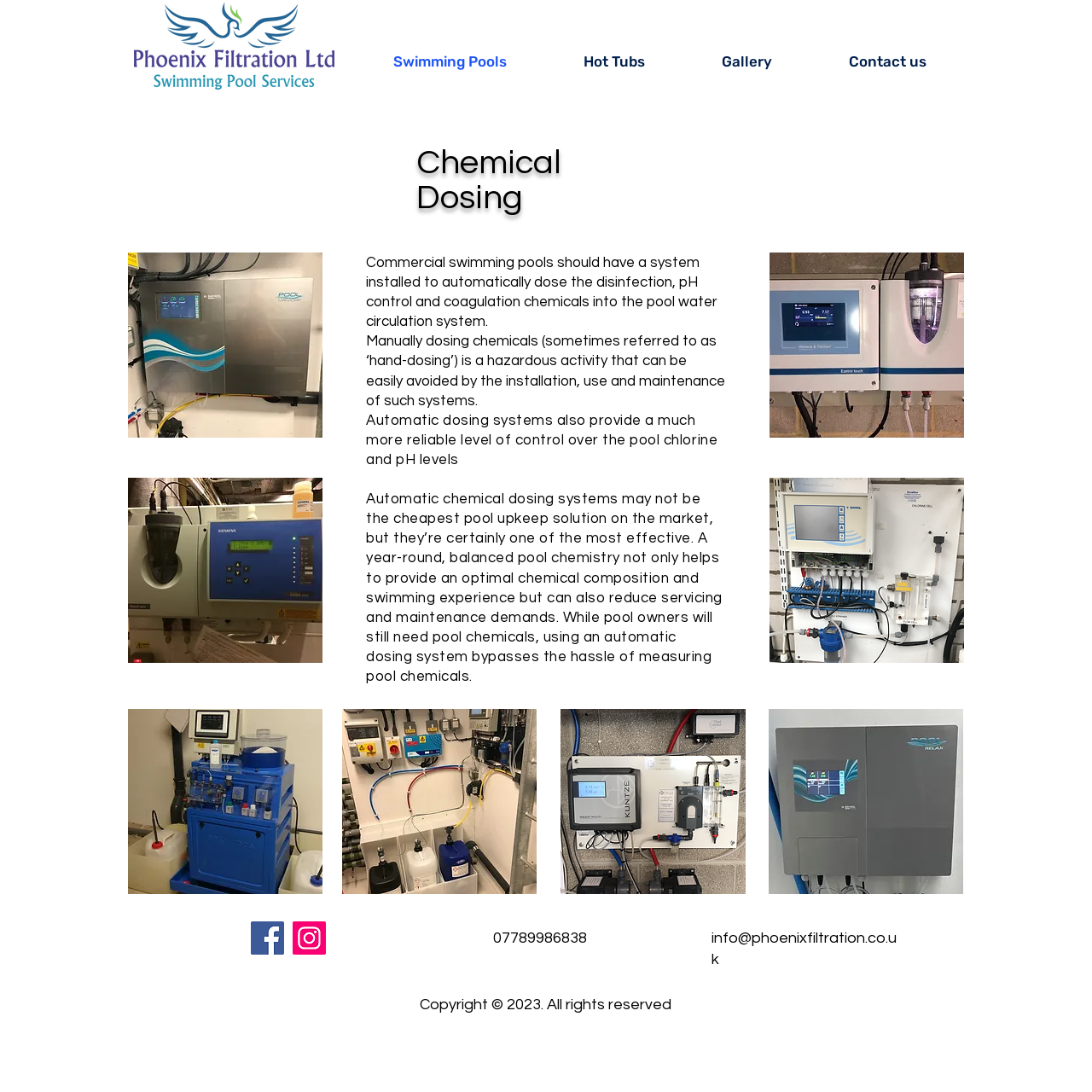What is the email address on this webpage?
Refer to the image and offer an in-depth and detailed answer to the question.

I found the email address 'info@phoenixfiltration.co.uk' in the heading element with the text content 'info@phoenixfiltration.co.uk' and also as a link element.